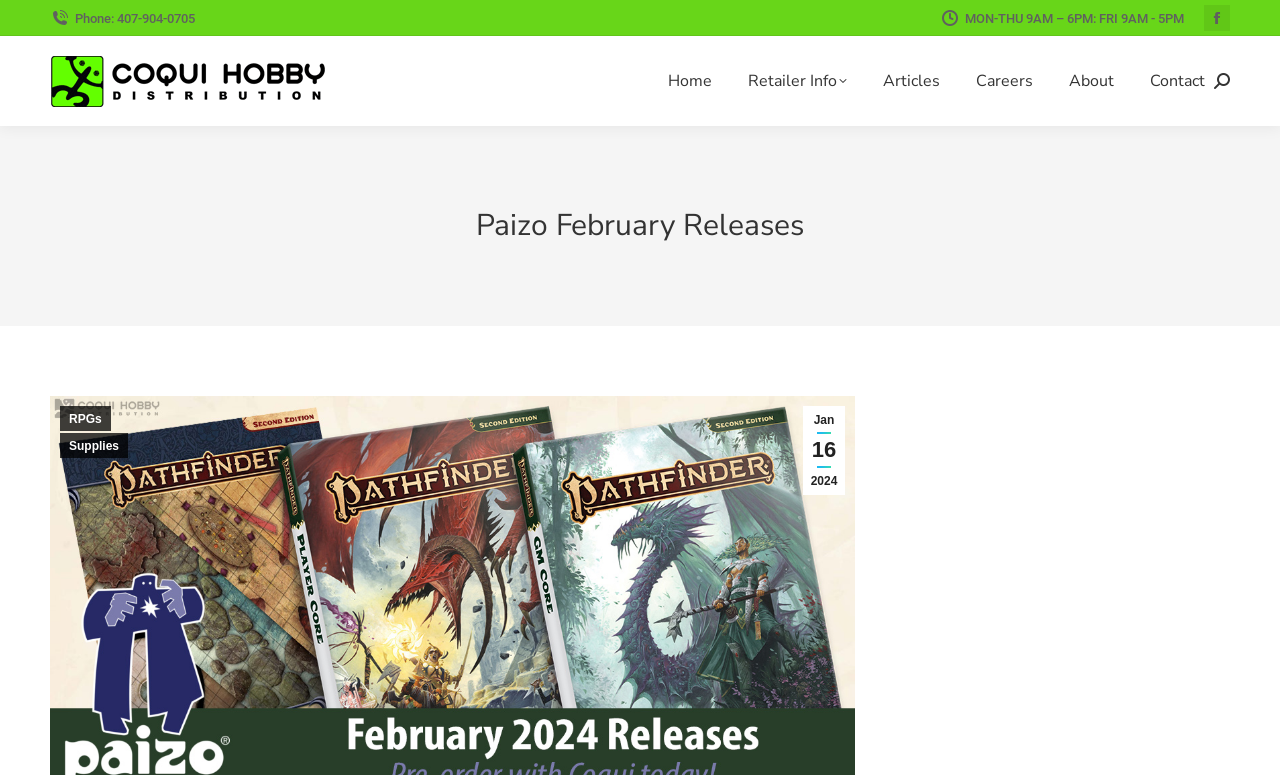Determine the coordinates of the bounding box for the clickable area needed to execute this instruction: "visit Facebook page".

[0.941, 0.006, 0.961, 0.04]